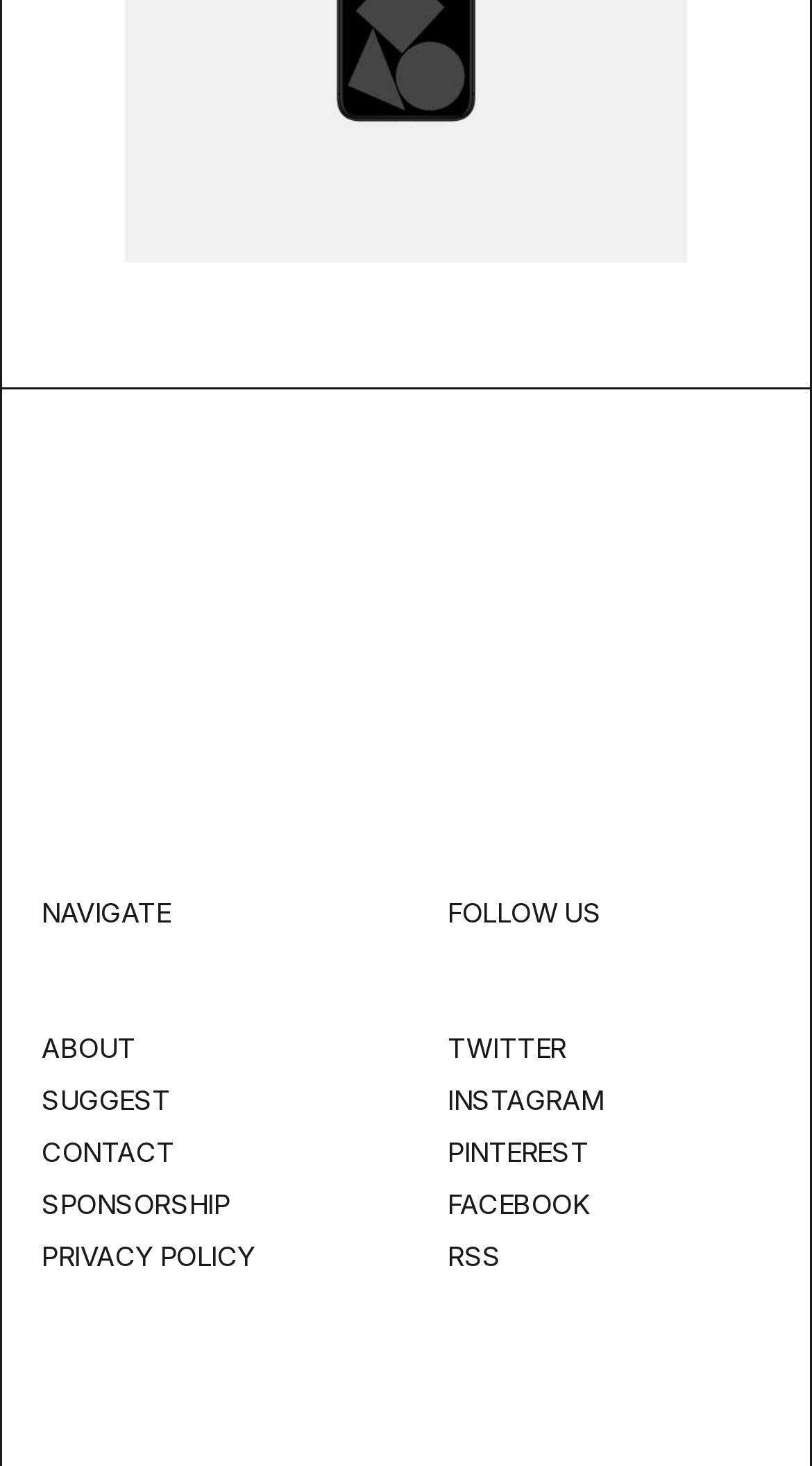Pinpoint the bounding box coordinates of the area that must be clicked to complete this instruction: "click CONTACT".

[0.051, 0.774, 0.215, 0.797]